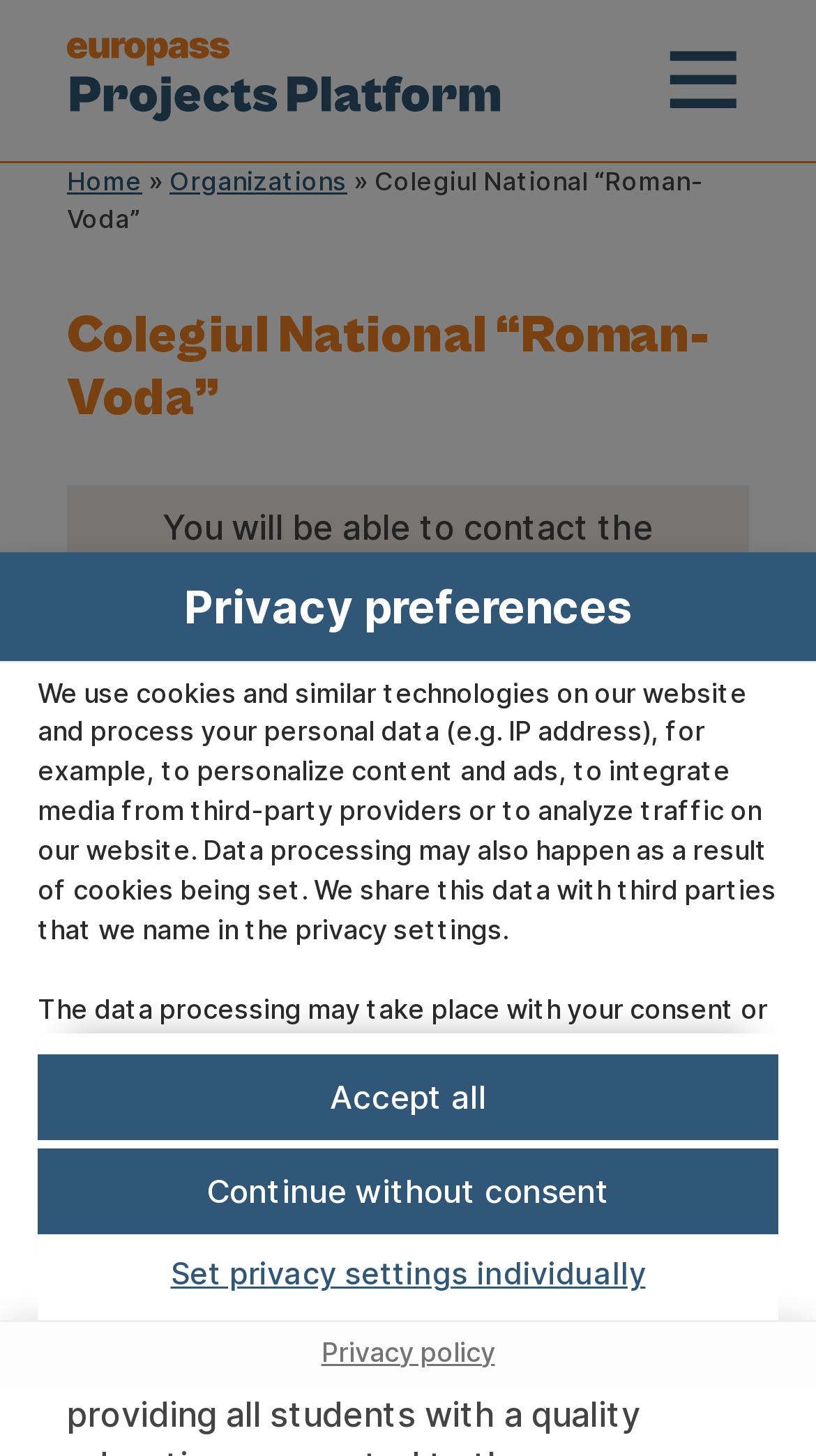Please find the bounding box coordinates of the element's region to be clicked to carry out this instruction: "View DVD Empire homepage".

None